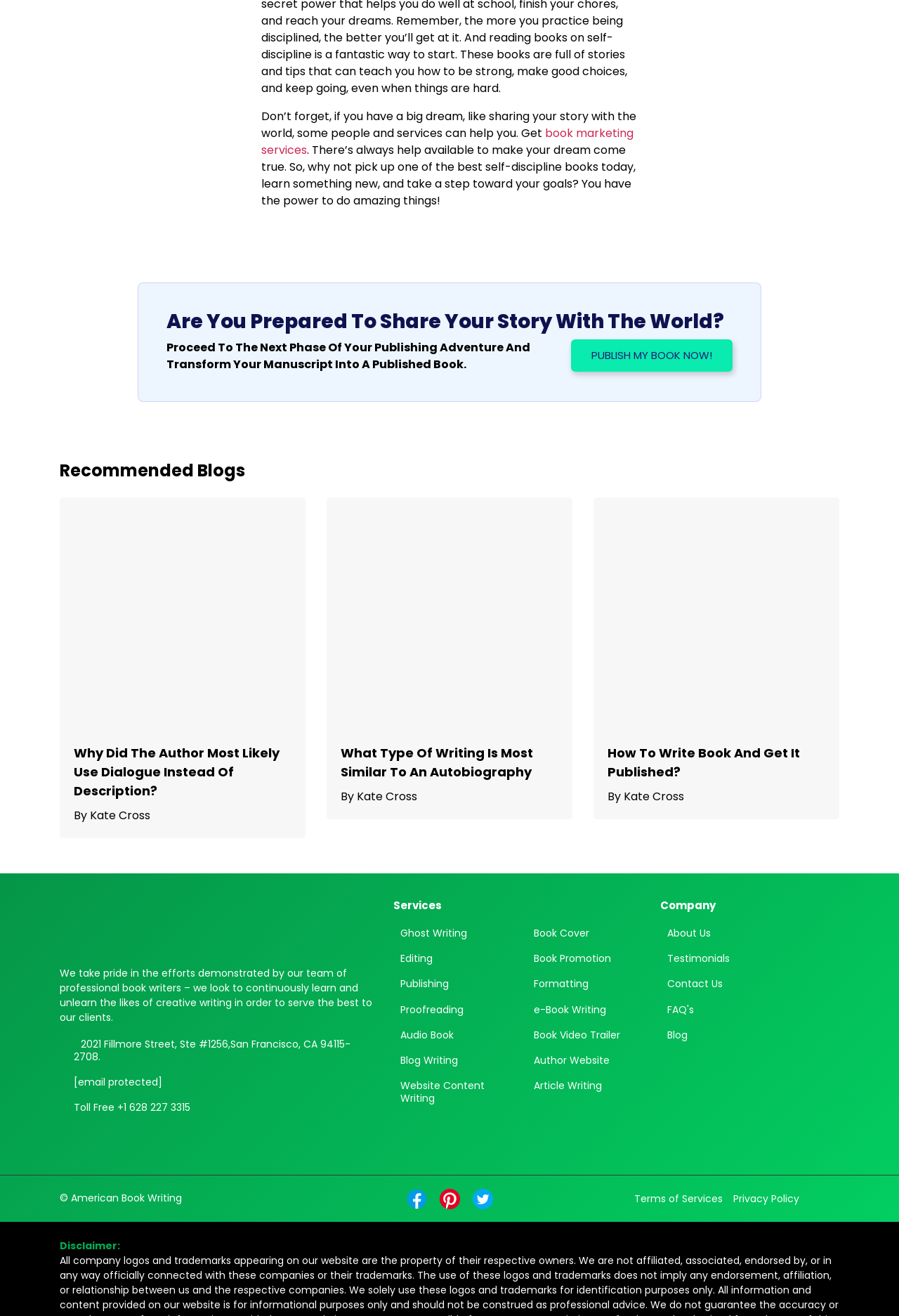What services are offered by the company?
Look at the image and answer the question with a single word or phrase.

Ghost writing, editing, publishing, etc.